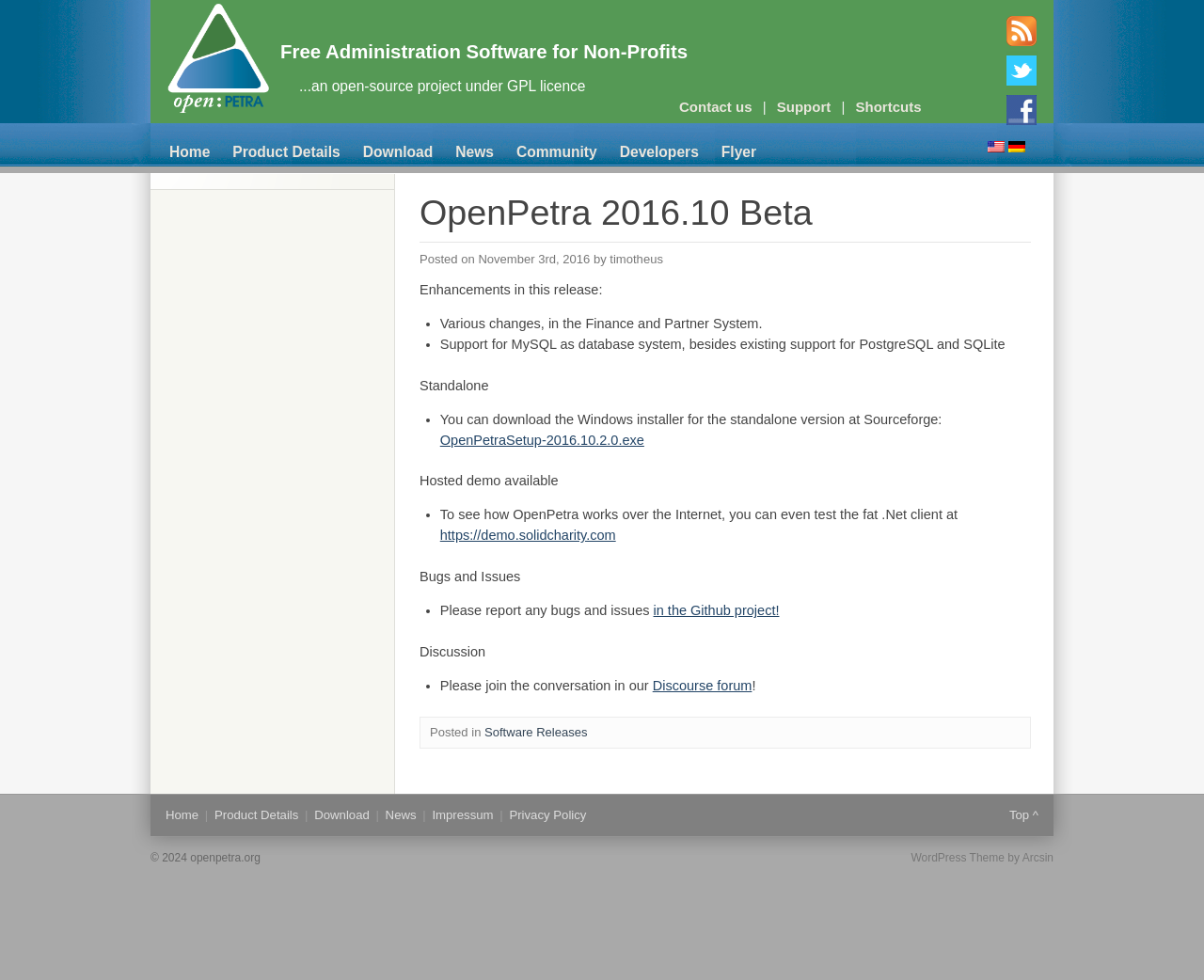Identify the bounding box for the UI element that is described as follows: "in the Github project!".

[0.543, 0.615, 0.647, 0.631]